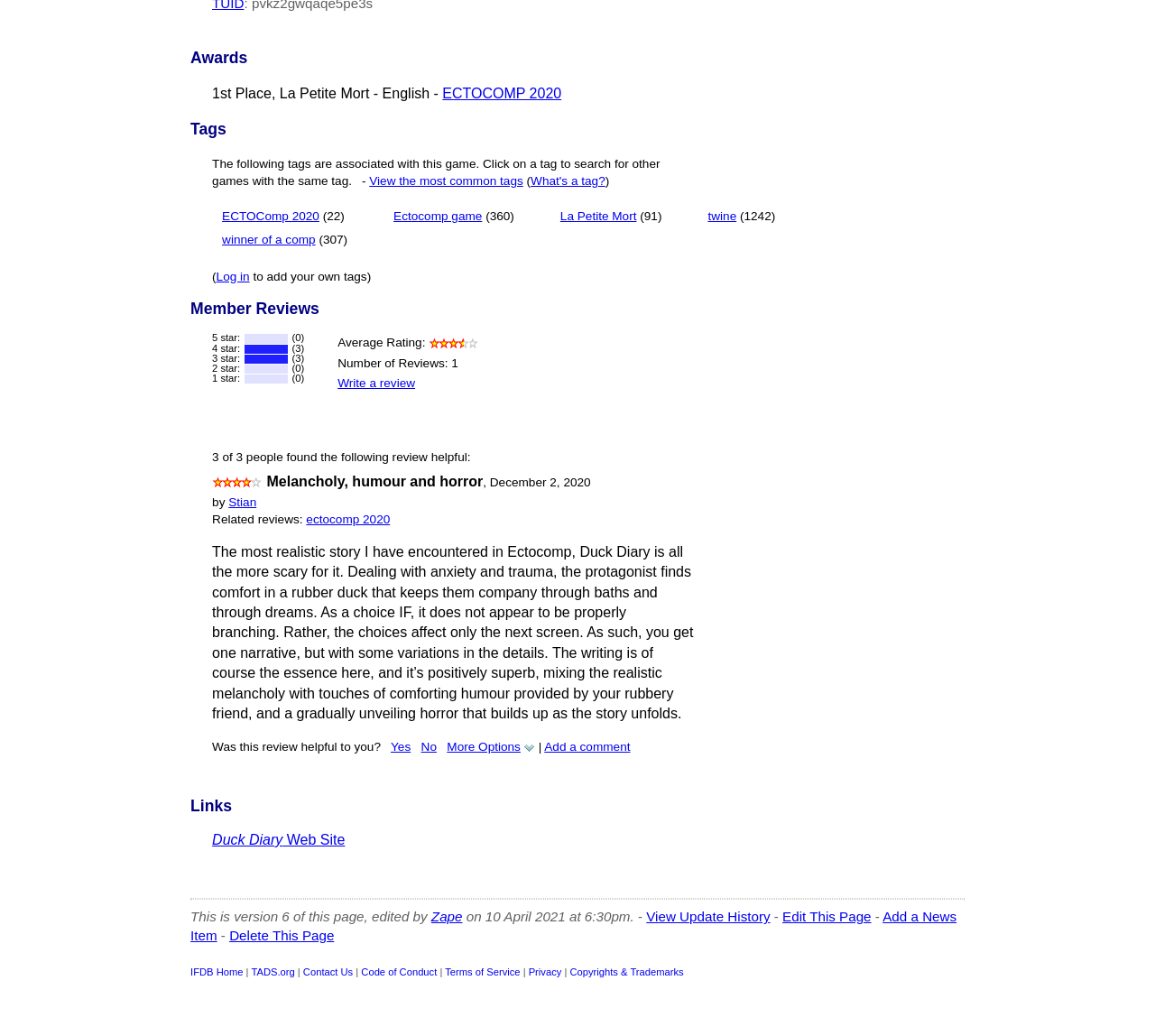Predict the bounding box for the UI component with the following description: "View the most common tags".

[0.32, 0.168, 0.453, 0.181]